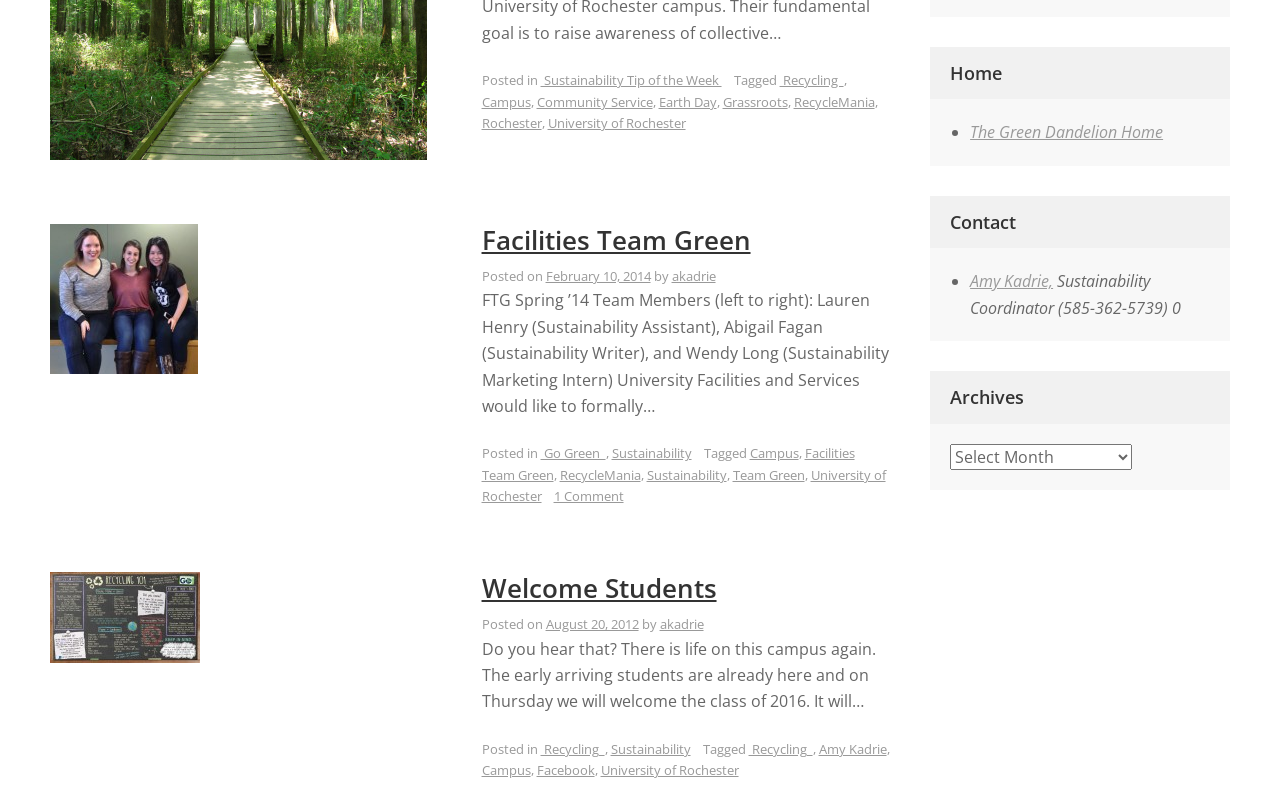Given the element description, predict the bounding box coordinates in the format (top-left x, top-left y, bottom-right x, bottom-right y). Make sure all values are between 0 and 1. Here is the element description: The Green Dandelion Home

[0.758, 0.15, 0.909, 0.177]